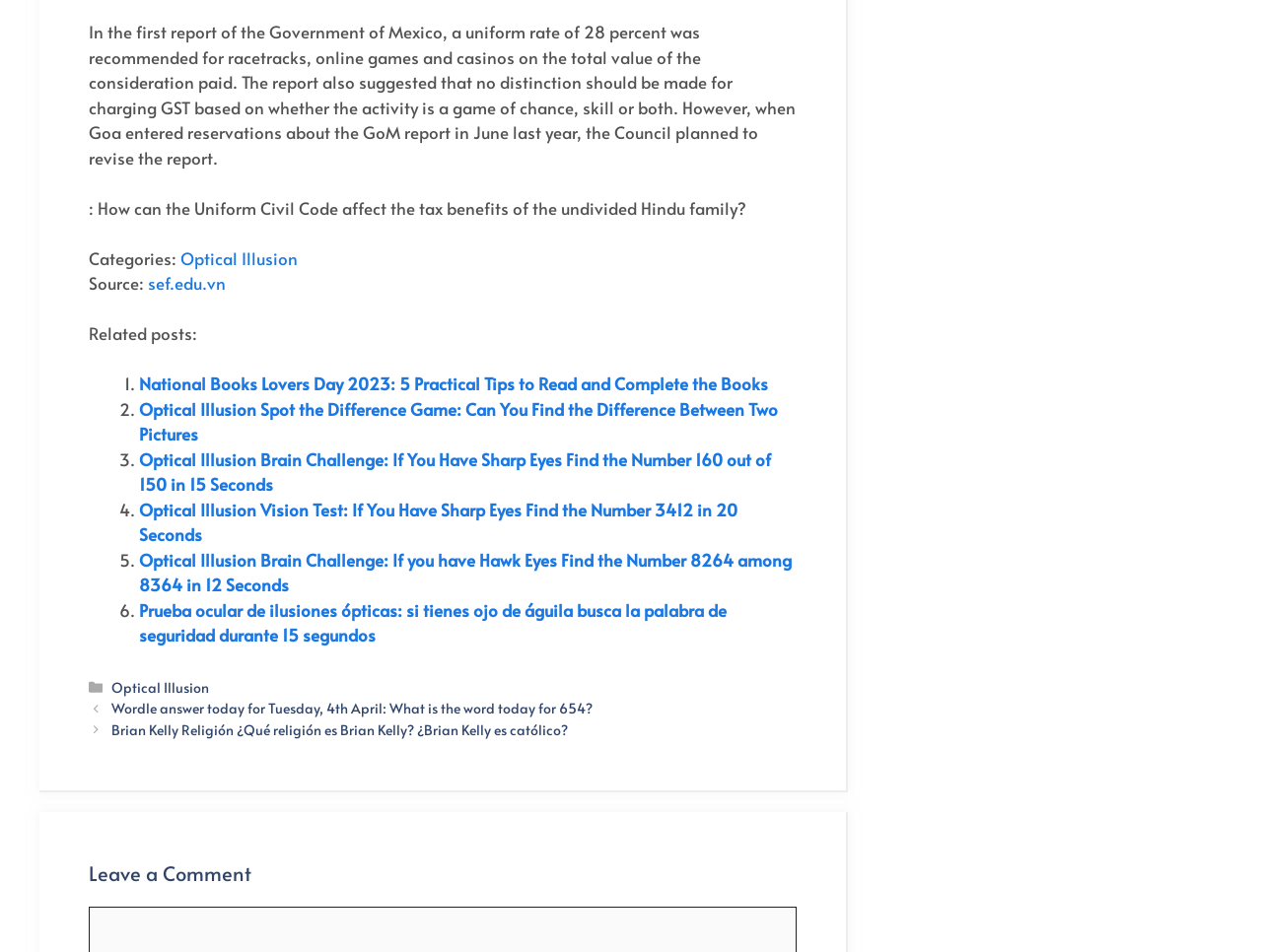Locate the bounding box coordinates of the area that needs to be clicked to fulfill the following instruction: "Visit the website 'sef.edu.vn'". The coordinates should be in the format of four float numbers between 0 and 1, namely [left, top, right, bottom].

[0.117, 0.285, 0.179, 0.31]